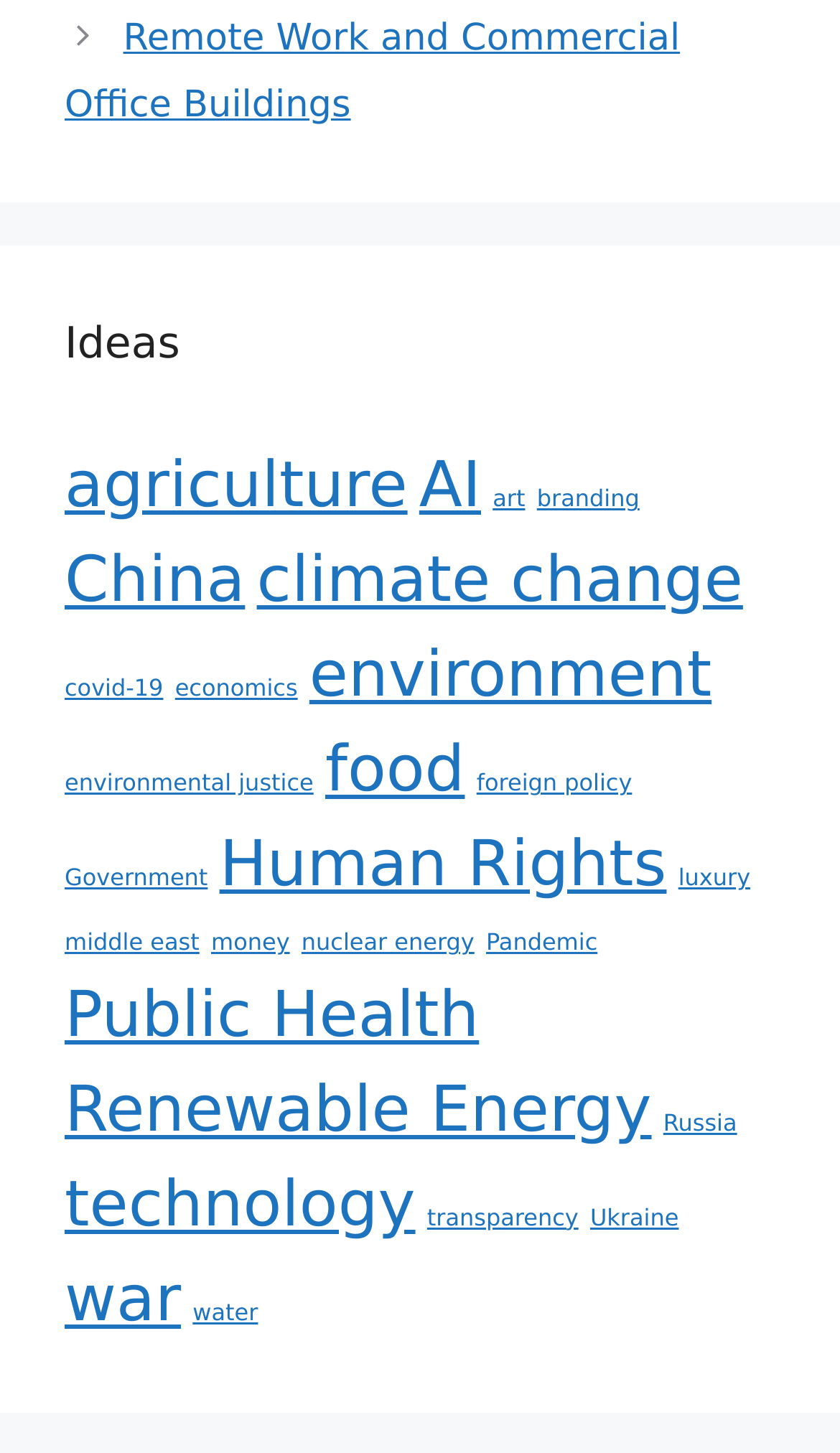Find and indicate the bounding box coordinates of the region you should select to follow the given instruction: "Read about Human Rights".

[0.261, 0.57, 0.794, 0.62]